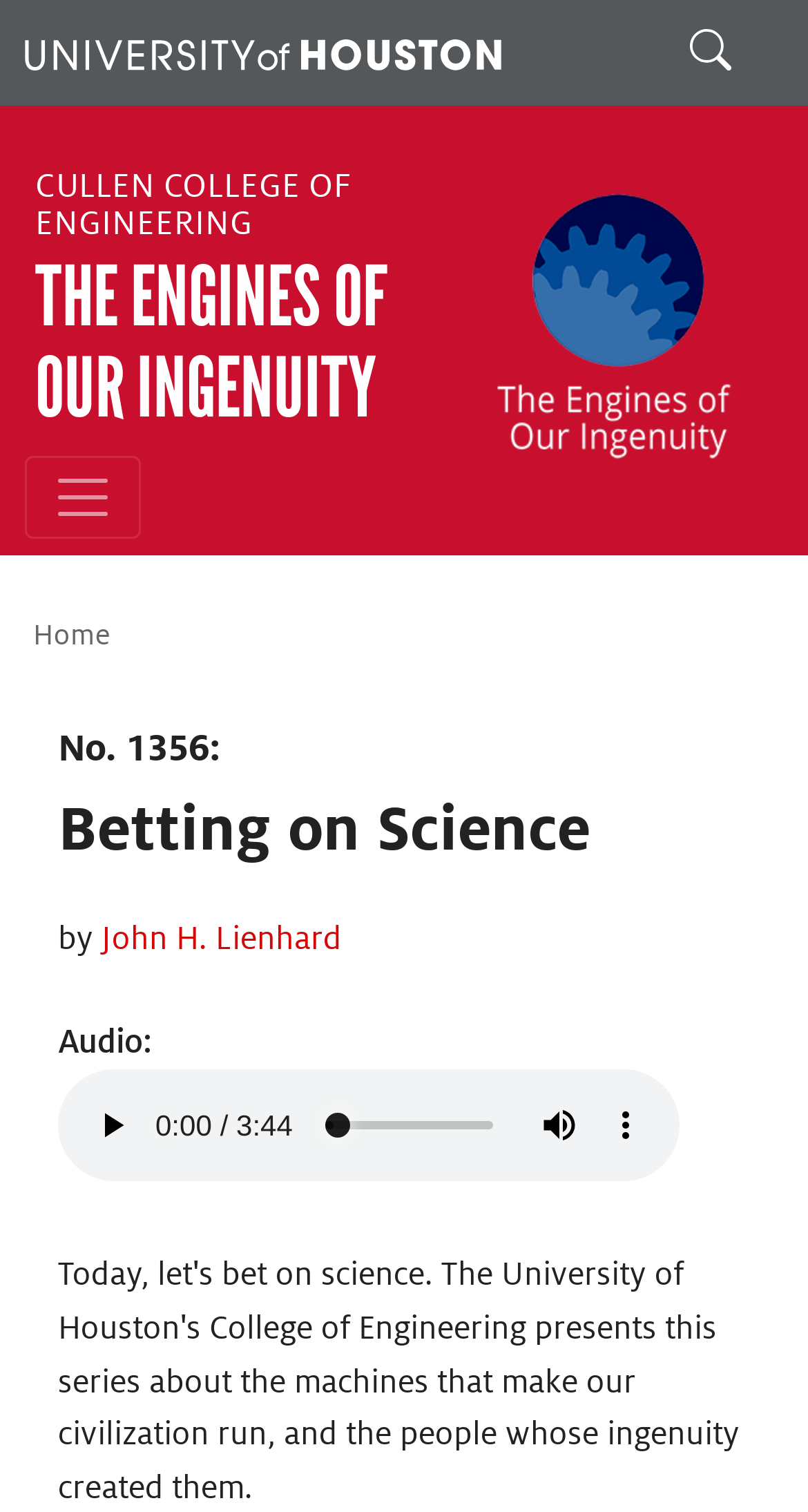Provide the bounding box coordinates of the HTML element described by the text: "aria-label="The Engines of Our Ingenuity"".

[0.59, 0.194, 0.969, 0.216]